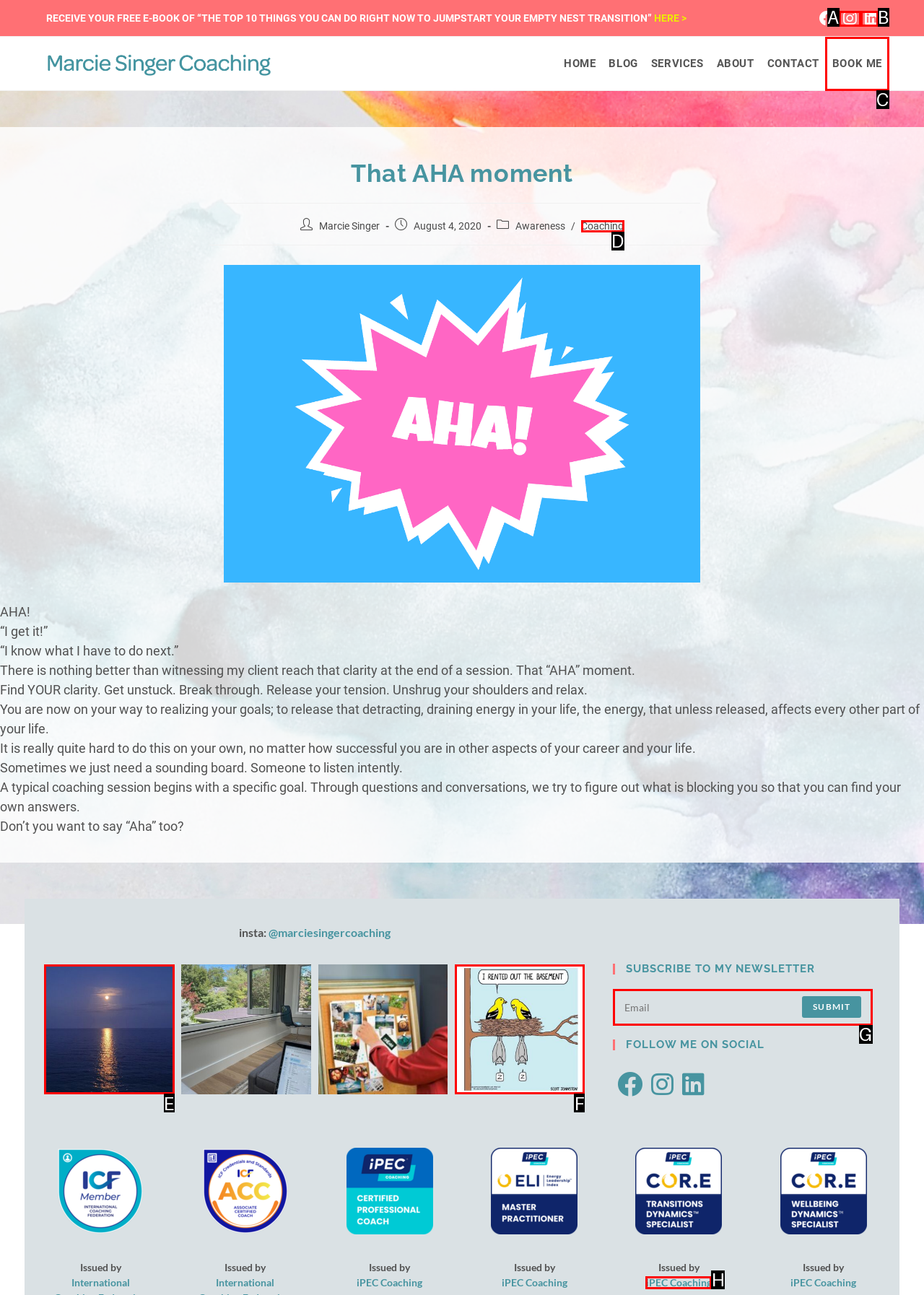Identify the UI element described as: Kapow Gifts
Answer with the option's letter directly.

None